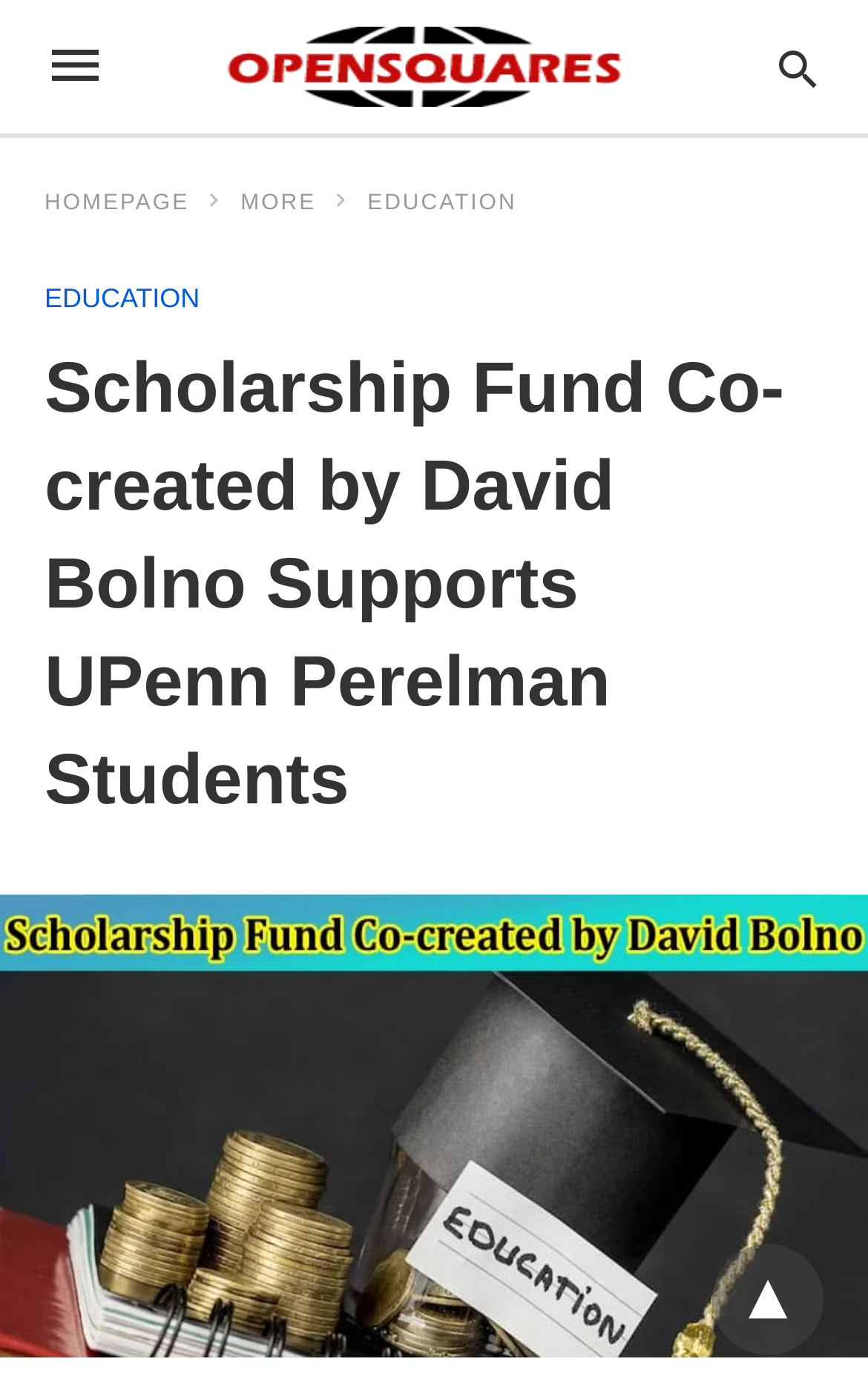What is the purpose of the search bar?
Based on the image, provide your answer in one word or phrase.

Type your query